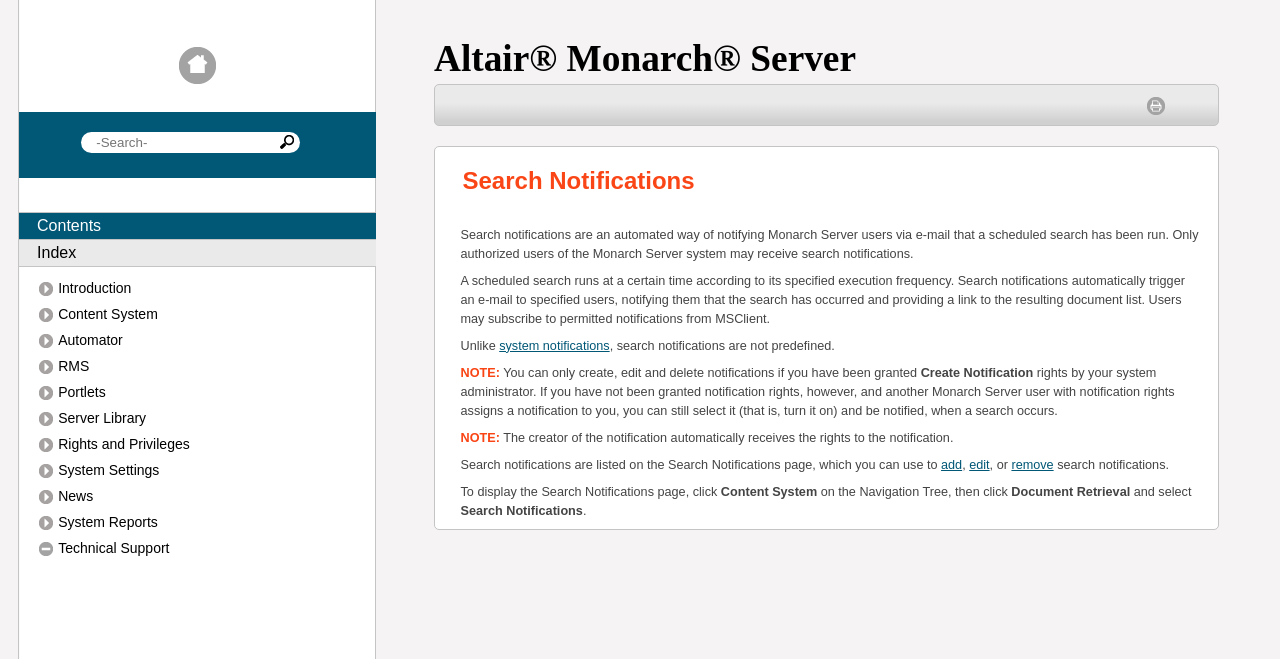Locate the bounding box coordinates of the area that needs to be clicked to fulfill the following instruction: "Read the 'Top 10 Favorite Things List' article". The coordinates should be in the format of four float numbers between 0 and 1, namely [left, top, right, bottom].

None